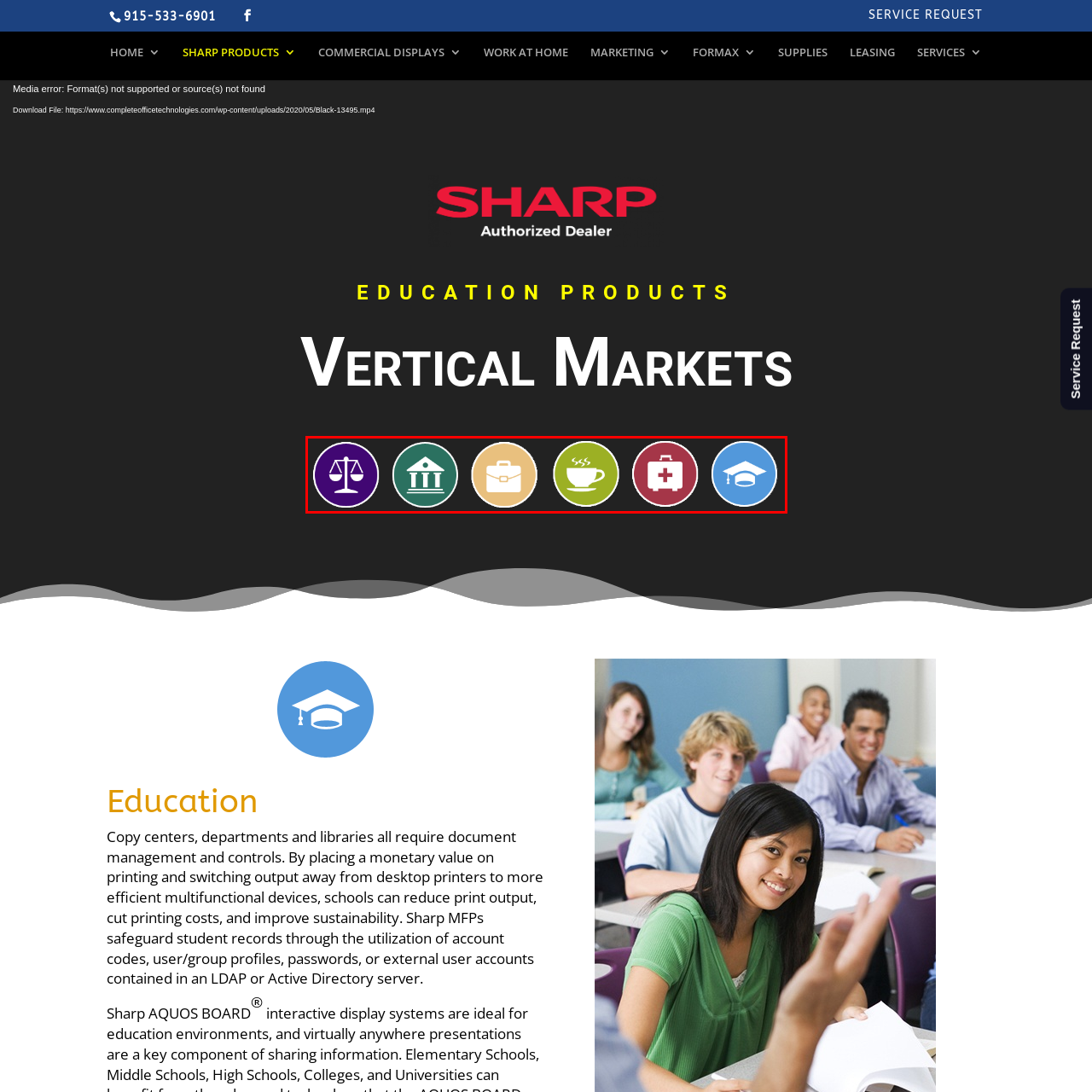Offer a detailed explanation of the elements found within the defined red outline.

The image features a series of six colorful circular icons, each representing different professional sectors or services. From left to right, the icons are as follows: 

1. A purple icon depicting scales, symbolizing law or justice.
2. A dark green icon featuring a classical building, representing government or institutional services.
3. A tan icon showcasing a briefcase, indicative of business or corporate environments.
4. A green icon with a steaming coffee cup, illustrating food and beverage services or hospitality.
5. A red icon featuring a medical kit, signifying health or emergency services.
6. A light blue icon with a graduation cap, representing education or academic institutions.

These icons are arranged on a dark background, enhancing their visibility and emphasizing the diversity of sectors they encompass.